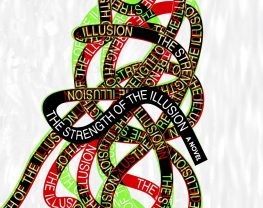How many times does the title of the book appear?
Based on the image, respond with a single word or phrase.

multiple times